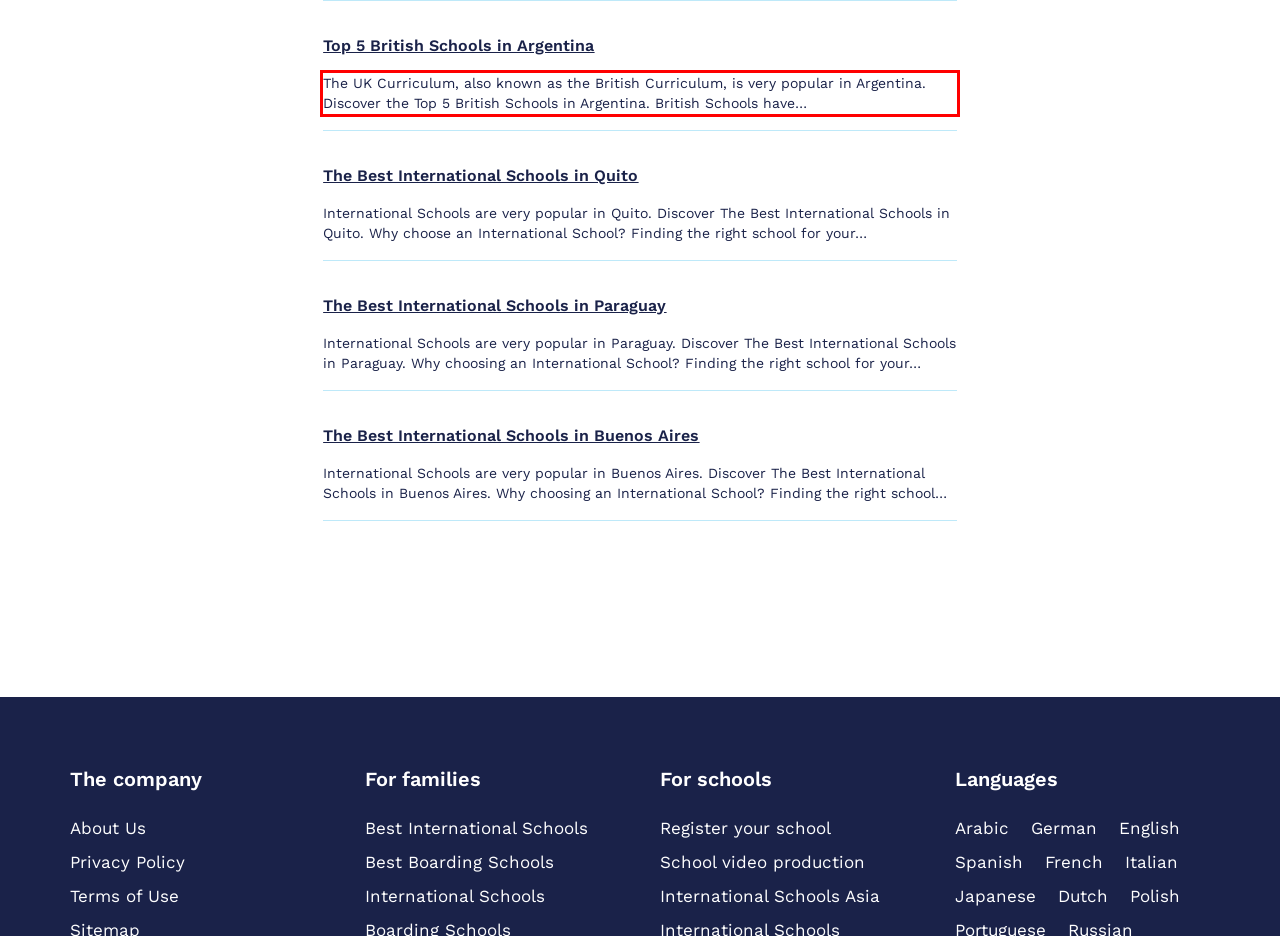Please examine the webpage screenshot containing a red bounding box and use OCR to recognize and output the text inside the red bounding box.

The UK Curriculum, also known as the British Curriculum, is very popular in Argentina. Discover the Top 5 British Schools in Argentina. British Schools have…